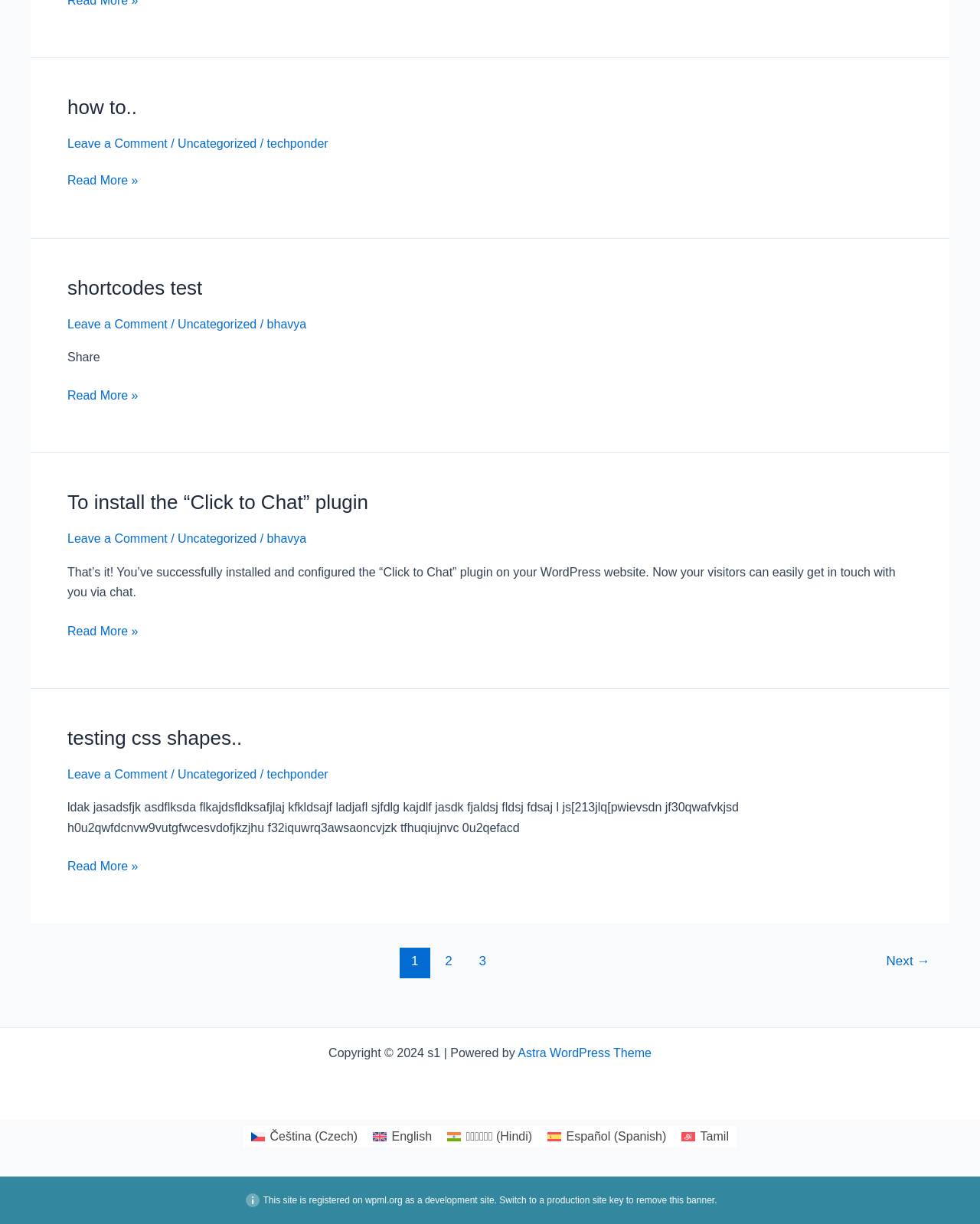Predict the bounding box coordinates of the area that should be clicked to accomplish the following instruction: "Visit the Home page". The bounding box coordinates should consist of four float numbers between 0 and 1, i.e., [left, top, right, bottom].

None